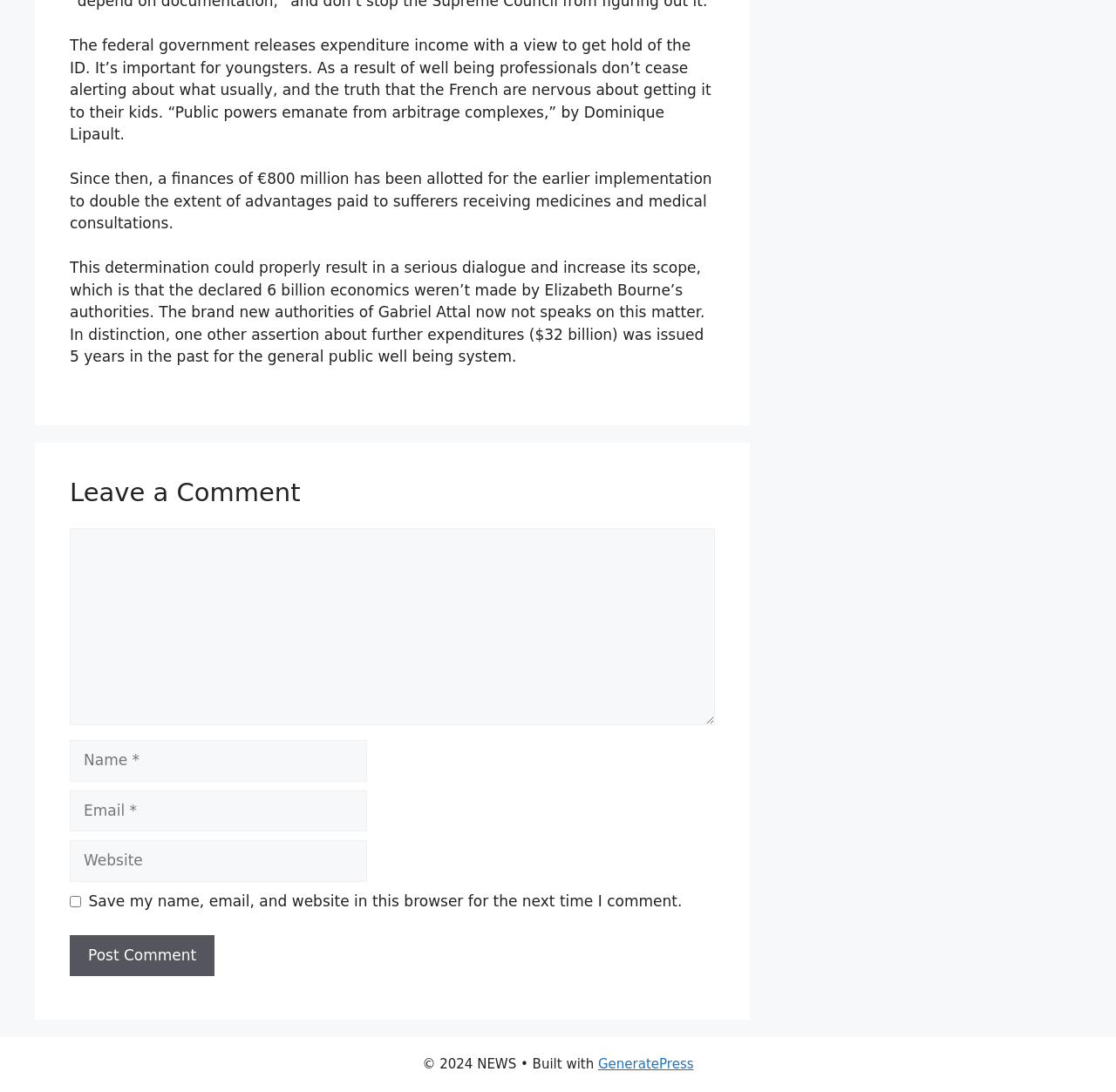What is the copyright year of the website?
Look at the image and provide a detailed response to the question.

The copyright year can be found at the bottom of the webpage, in the static text element that reads '© 2024 NEWS'.